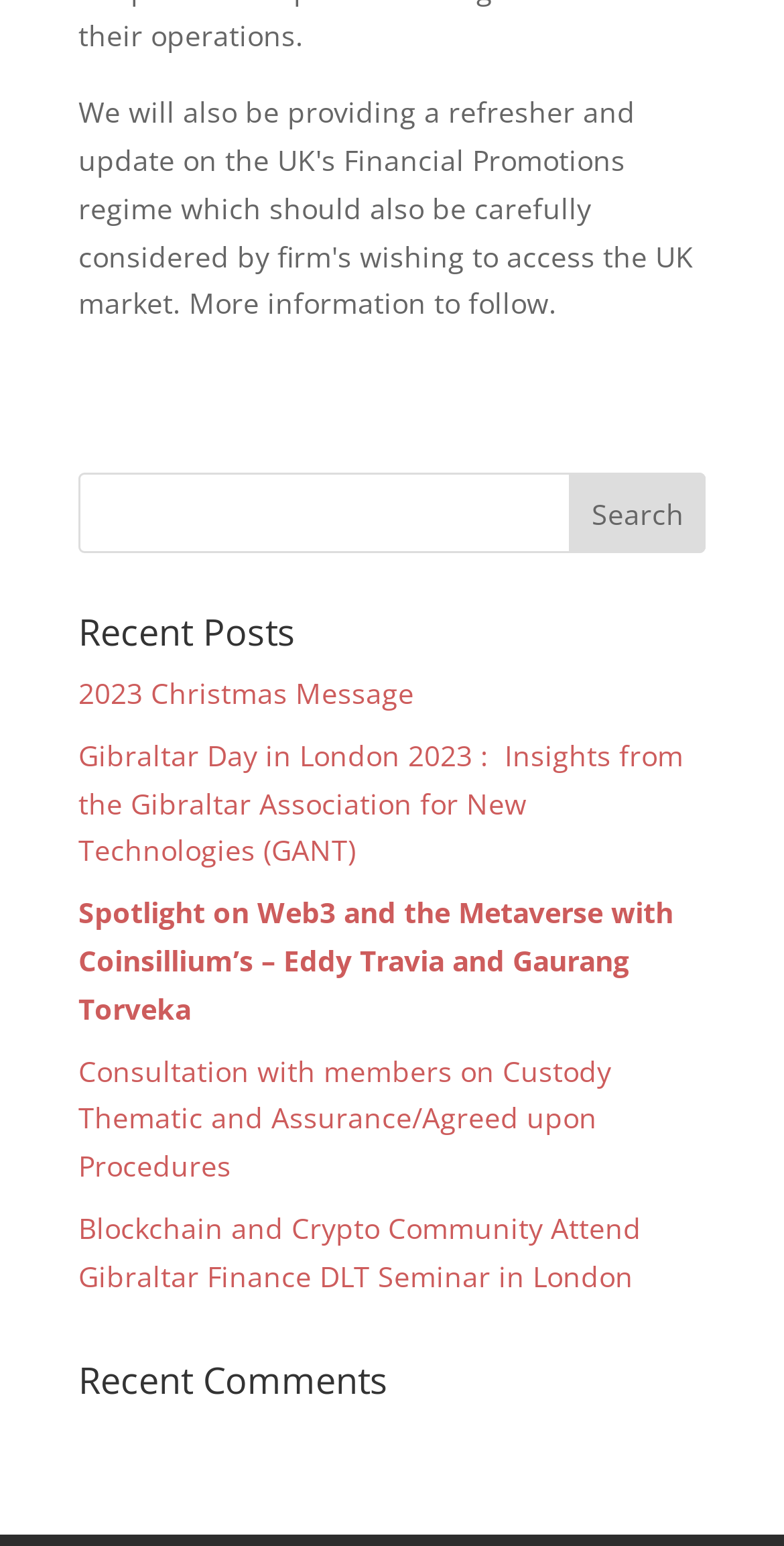Please locate the bounding box coordinates of the region I need to click to follow this instruction: "Learn about Wealth Creation Ideas".

None